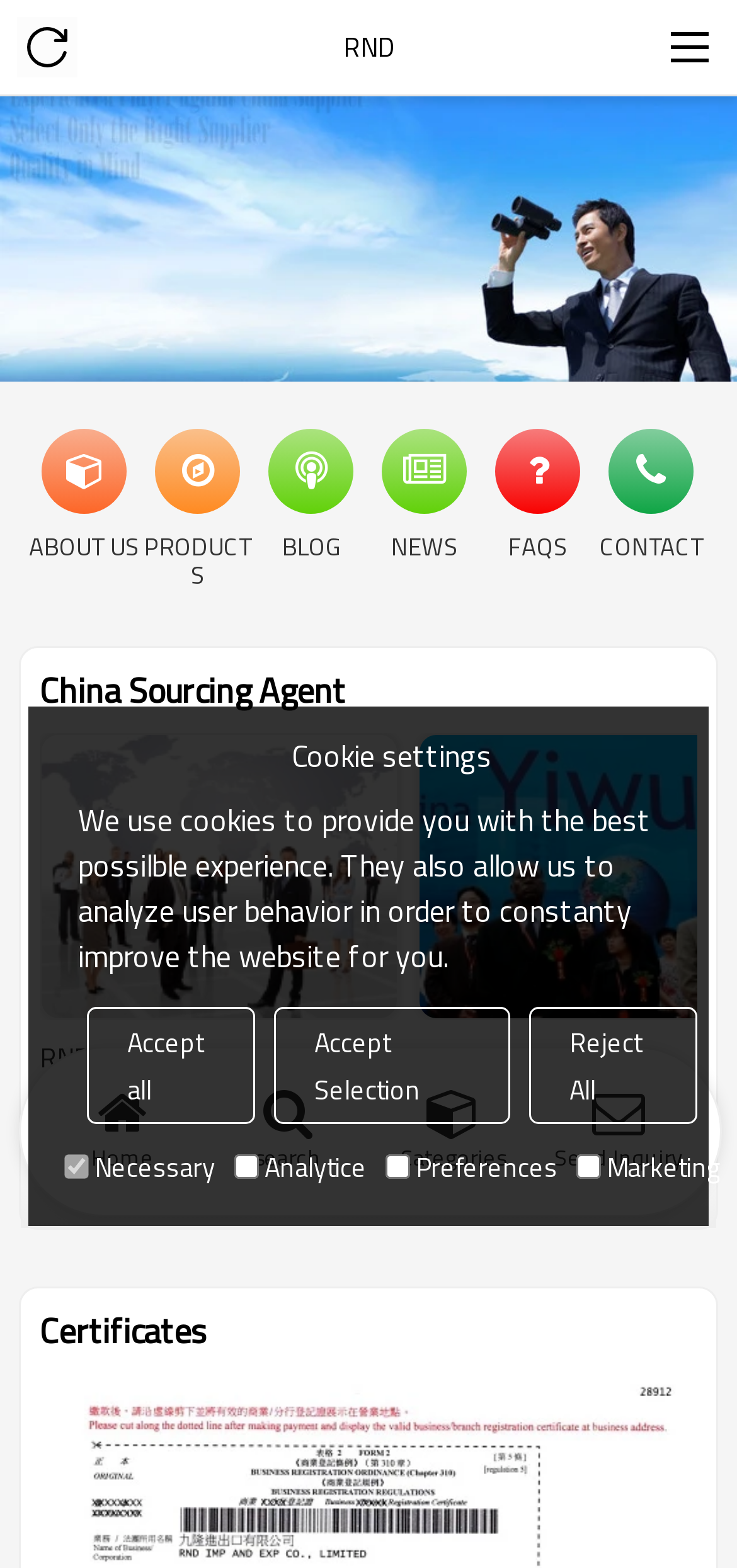Generate a detailed explanation of the webpage's features and information.

The webpage is about a China sourcing agent, with a focus on Yiwu market research, Amazon FBA shipping, and related services. At the top left corner, there is a "Refresh" button. Next to it, there is a "RND" logo. On the top right corner, there is a "Main navigation" button.

Below the top navigation, there is a large banner image that spans the entire width of the page, with a title "China sourcing agent". Below the banner, there are six navigation links: "ABOUT US", "PRODUCTS", "BLOG", "NEWS", "FAQS", and "CONTACT".

The main content area is divided into two sections. On the left side, there is a heading "China Sourcing Agent" followed by a paragraph of text. Below the text, there is an image of "RND Imp and Exp Co., Limited". On the right side, there is a link "MORE" followed by a heading "Certificates".

Below the main content area, there are four buttons: "Home", "search", "Categories", and "Send Inquiry". Next to these buttons, there is a "Cookie settings" section with a heading and a paragraph of text explaining the use of cookies. Below the text, there are three buttons: "Accept all", "Accept Selection", and "Reject All". There are also four checkboxes for selecting cookie preferences: "Necessary", "Analytice", "Preferences", and "Marketing".